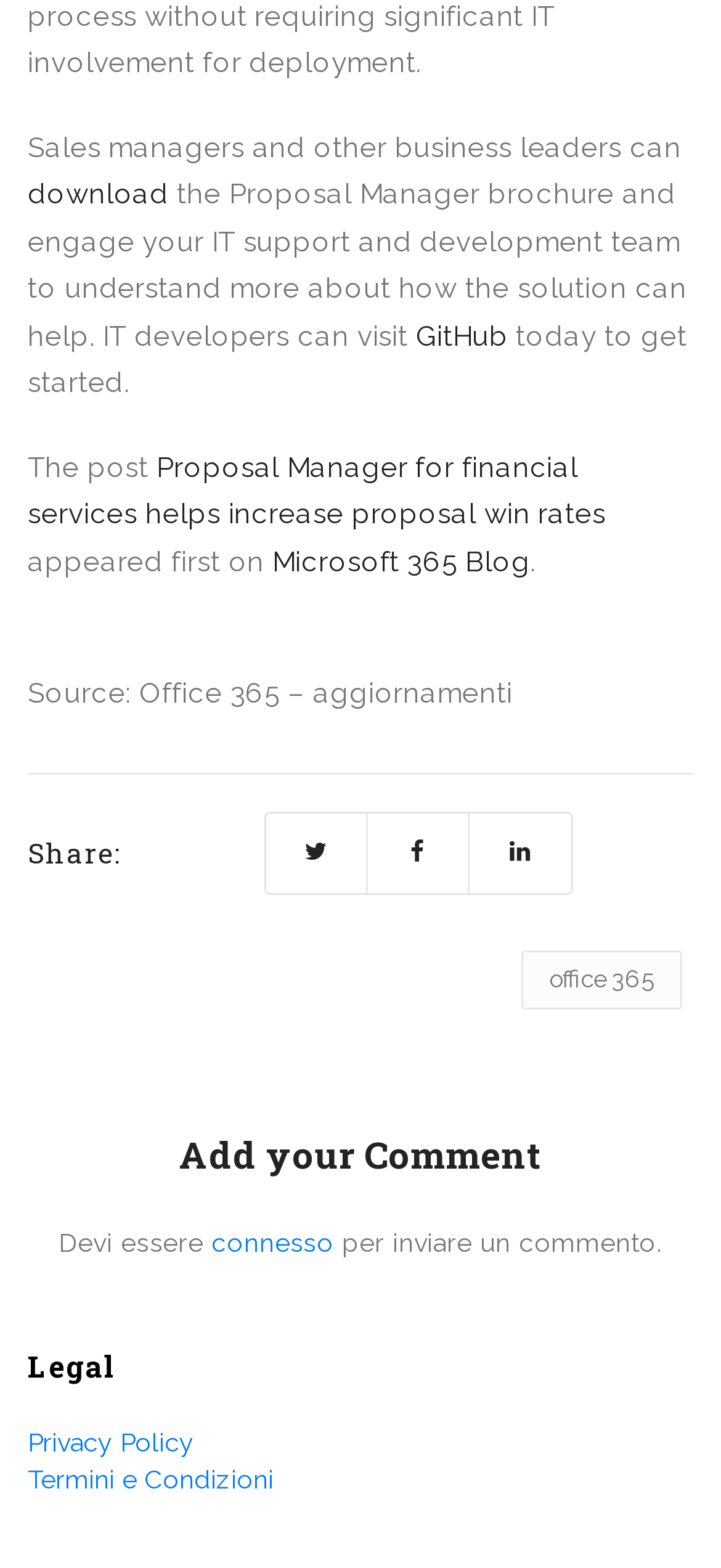Determine the bounding box coordinates of the target area to click to execute the following instruction: "visit Microsoft 365 Blog."

[0.378, 0.347, 0.735, 0.369]